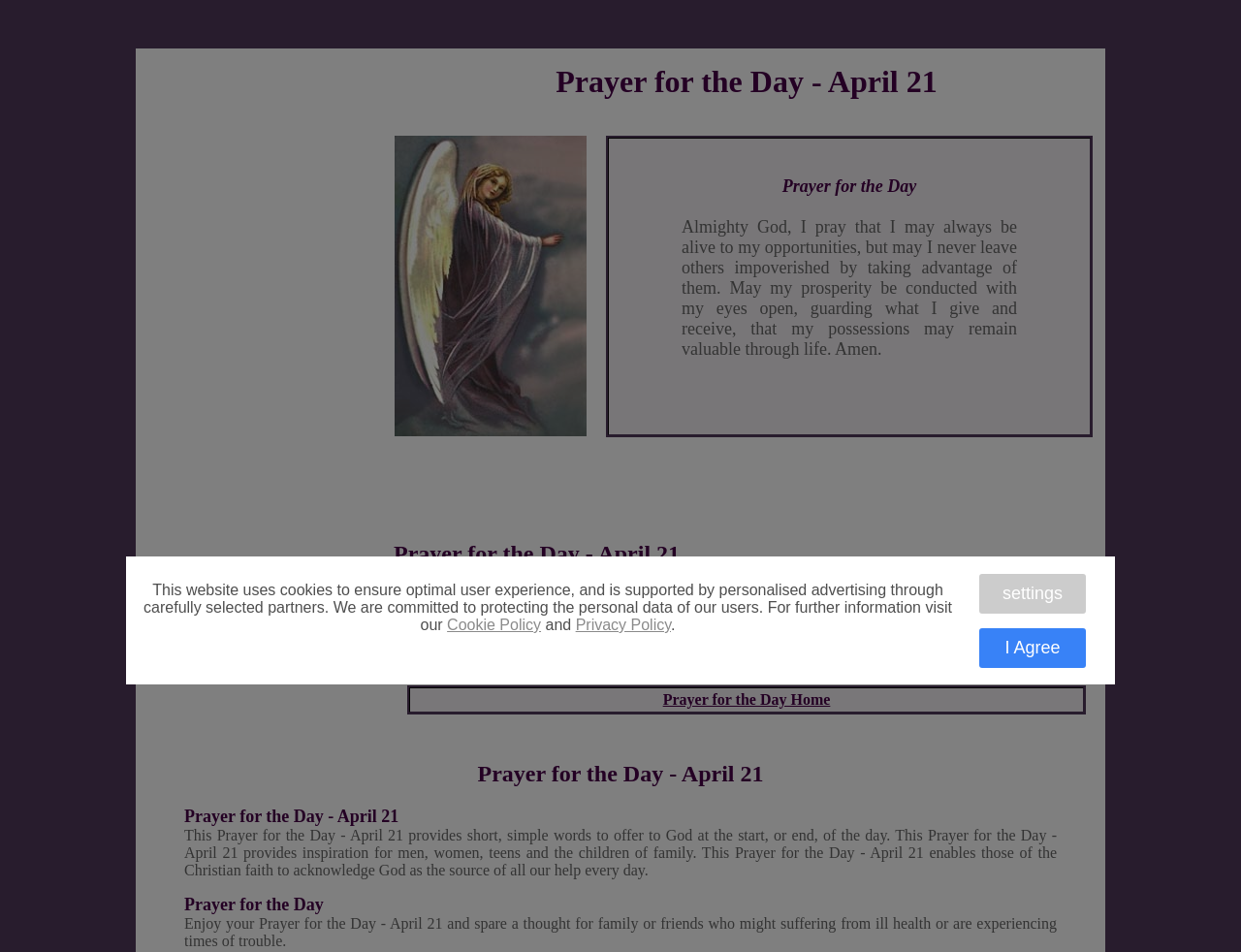Explain the webpage in detail.

This webpage is dedicated to providing a daily prayer for April 21. At the top, there is a heading that reads "Prayer for the Day - April 21". Below this heading, there is a table with two columns. The left column contains a small insertion, while the right column displays the title "Prayer for the Day - April 21" again.

In the middle section of the page, there is an image on the left side, accompanied by a prayer text on the right side. The prayer text is a Christian prayer, asking for guidance and wisdom in daily life. The text is divided into several paragraphs, with some empty lines in between.

Below the prayer text, there is a section with links to related prayers, including "Prayer for the Day", "Prayer of the day for April 21", and "April 21 - A short prayer to start the day". These links are marked with bullet points.

At the bottom of the page, there is a notice about the website's use of cookies and personalized advertising. This notice includes links to the "Cookie Policy" and "Privacy Policy" pages. Additionally, there are two buttons, "settings" and "I Agree", which are likely related to the website's cookie and privacy settings.

Overall, the webpage has a simple and clean layout, with a focus on providing a daily prayer and related resources for Christian users.